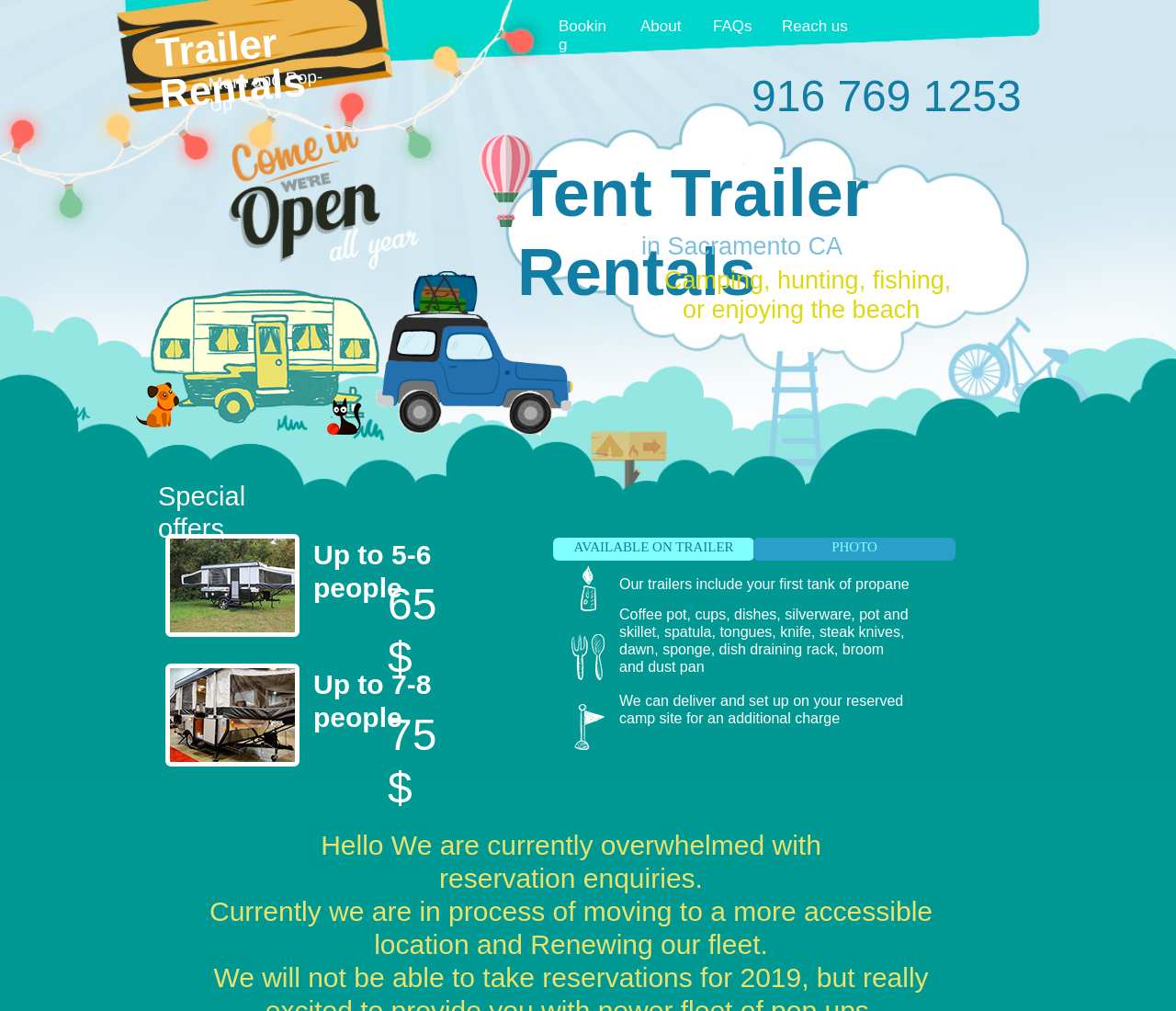Specify the bounding box coordinates of the element's area that should be clicked to execute the given instruction: "Click on the 'Booking' link". The coordinates should be four float numbers between 0 and 1, i.e., [left, top, right, bottom].

[0.475, 0.017, 0.519, 0.054]